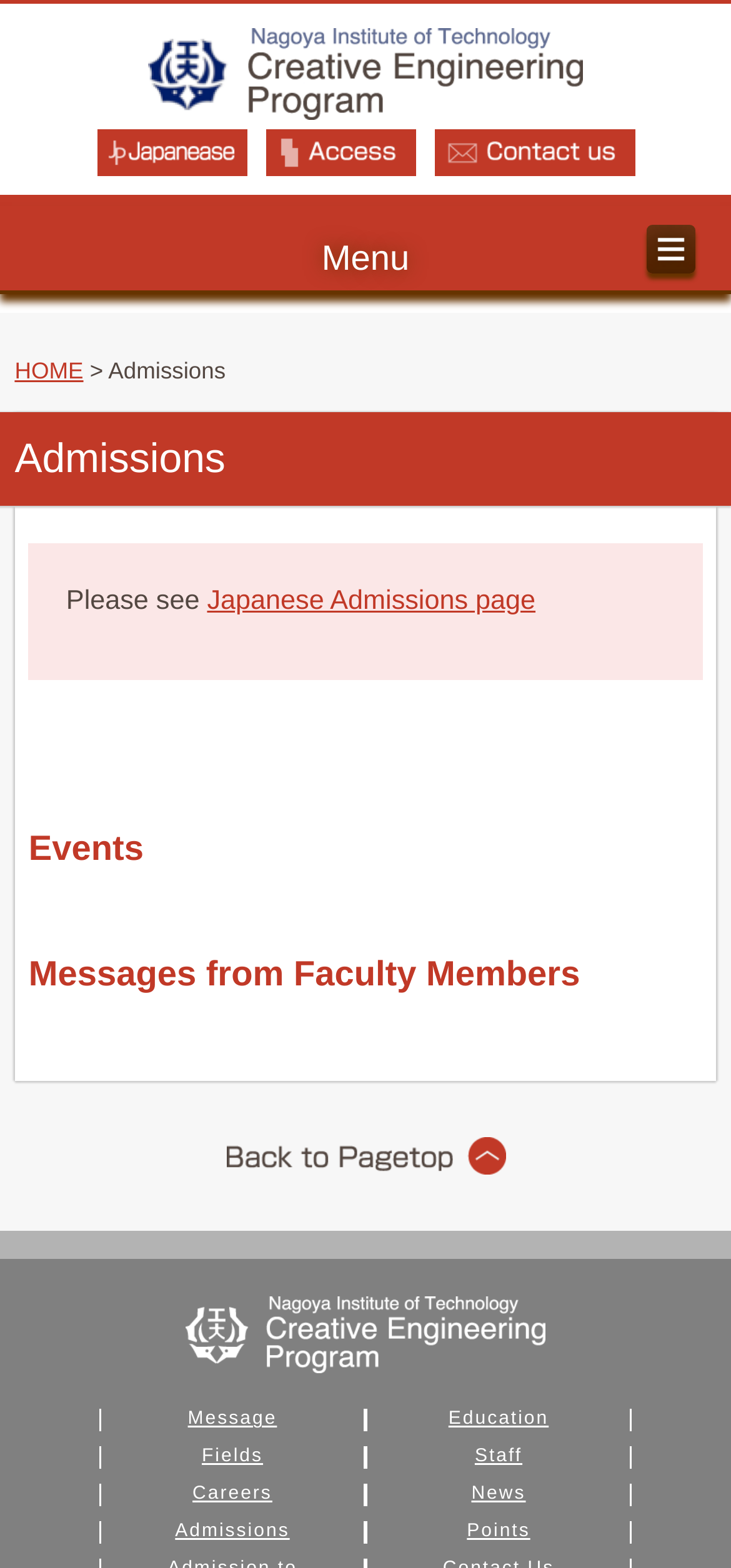What is the name of the institute?
Please ensure your answer is as detailed and informative as possible.

The name of the institute can be found in the header section of the webpage, where it is written as 'Nagoya Institute of Technology Creative Engineering Program'.